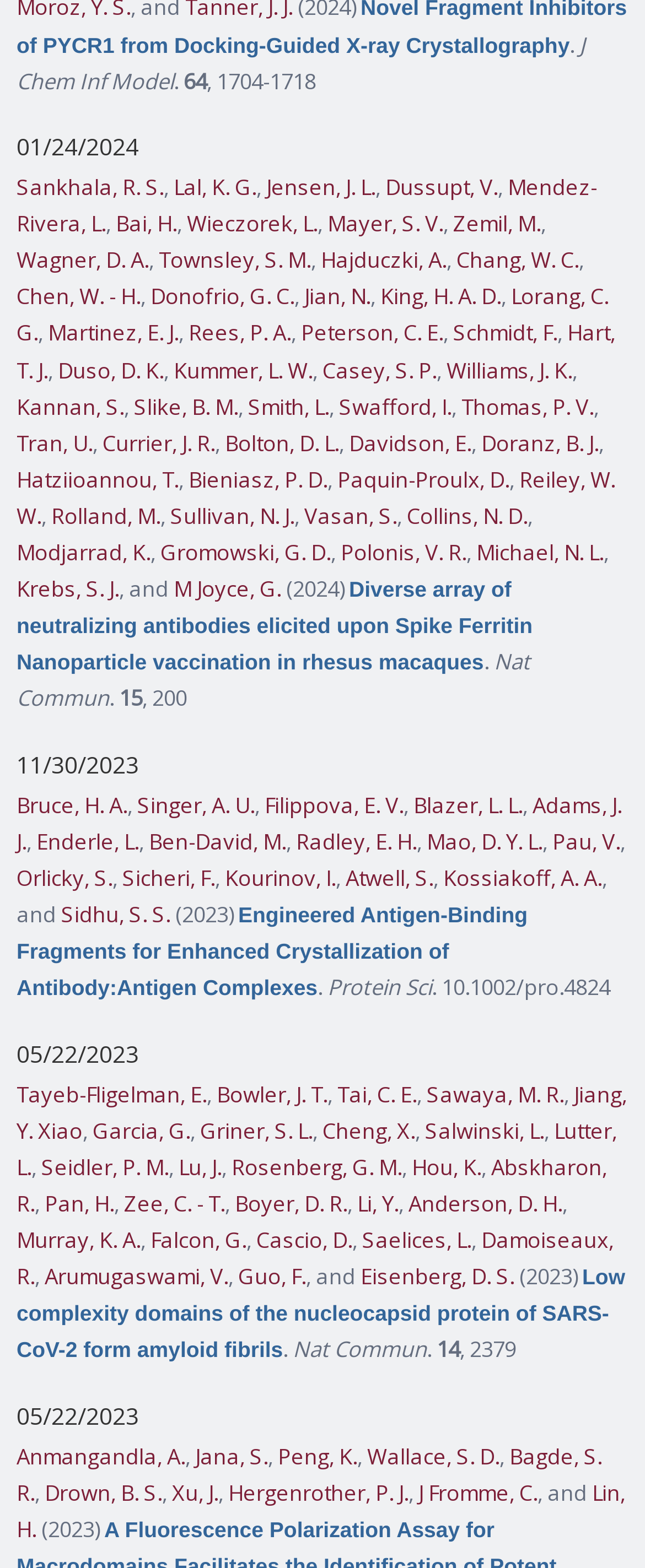Could you provide the bounding box coordinates for the portion of the screen to click to complete this instruction: "Explore article by Bruce, H. A."?

[0.026, 0.504, 0.197, 0.523]